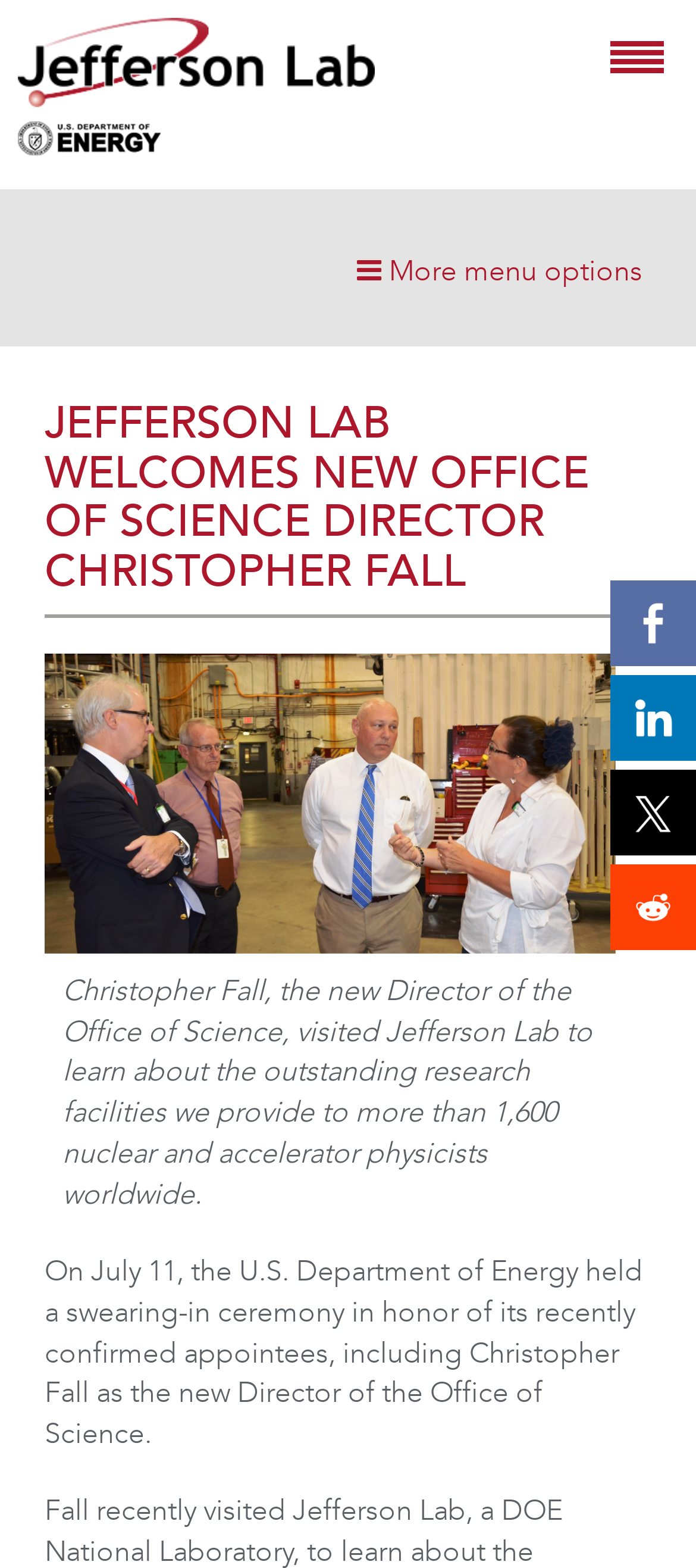Bounding box coordinates are specified in the format (top-left x, top-left y, bottom-right x, bottom-right y). All values are floating point numbers bounded between 0 and 1. Please provide the bounding box coordinate of the region this sentence describes: aria-label="Hamburger button"

[0.857, 0.023, 0.975, 0.05]